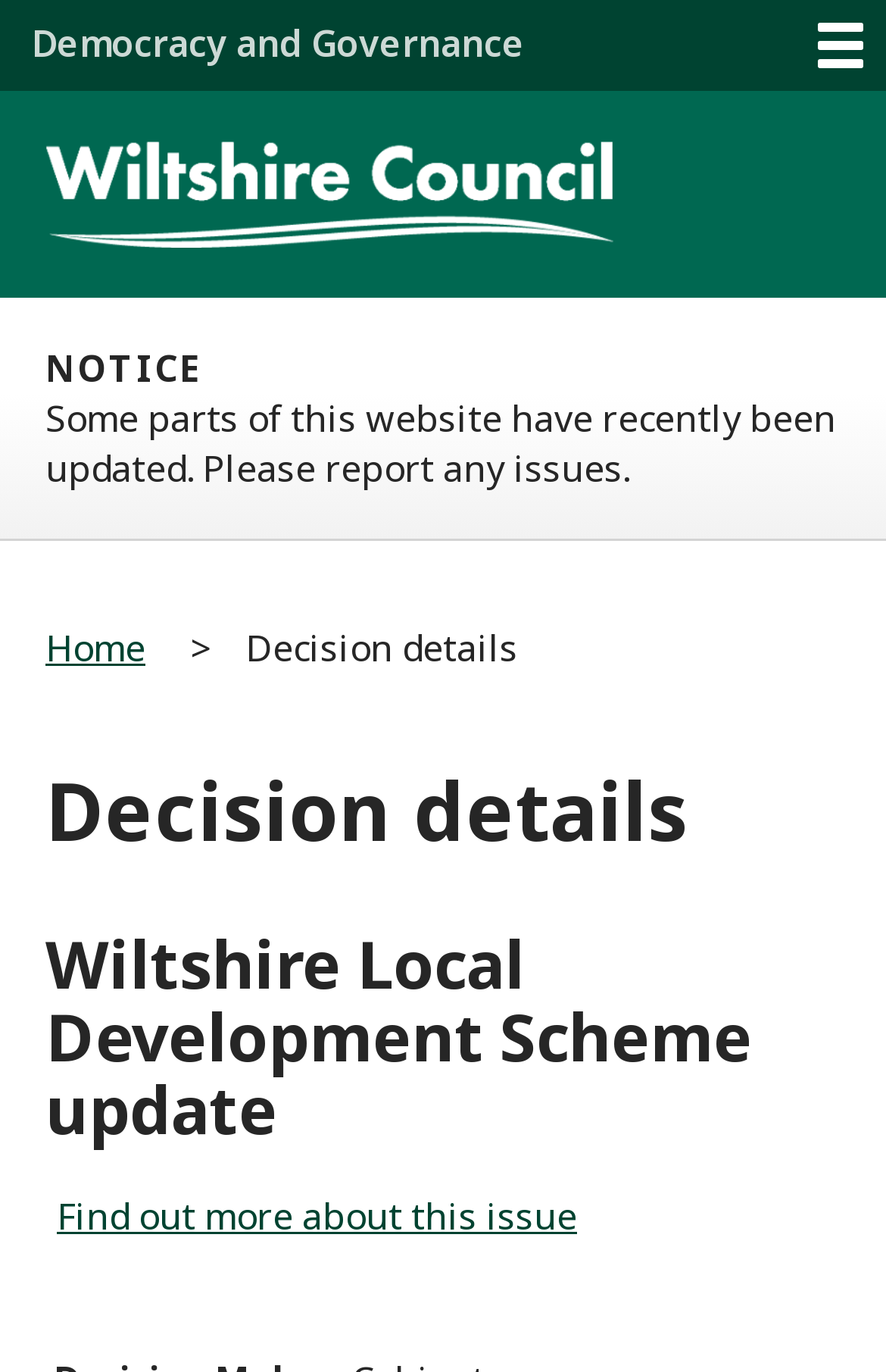What can you do with the issue being discussed?
Using the information from the image, answer the question thoroughly.

I found the answer by looking at the link at the bottom of the page, which says 'Find out more about this issue'.